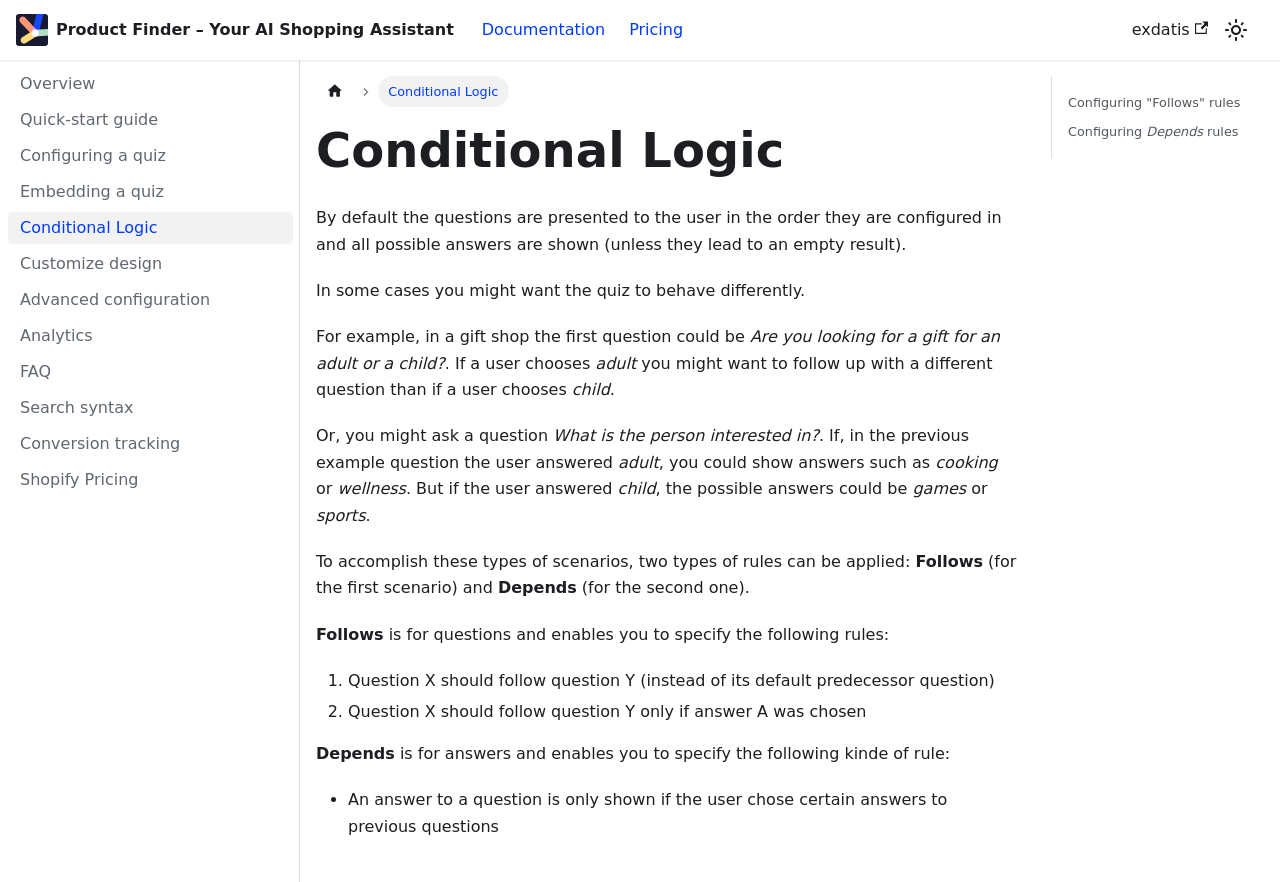What is the purpose of the 'Follows' rule in configuring a quiz?
Kindly give a detailed and elaborate answer to the question.

The 'Follows' rule is used to specify the order of questions in a quiz, allowing you to define which question should follow another question, either by default or based on the user's previous answers.